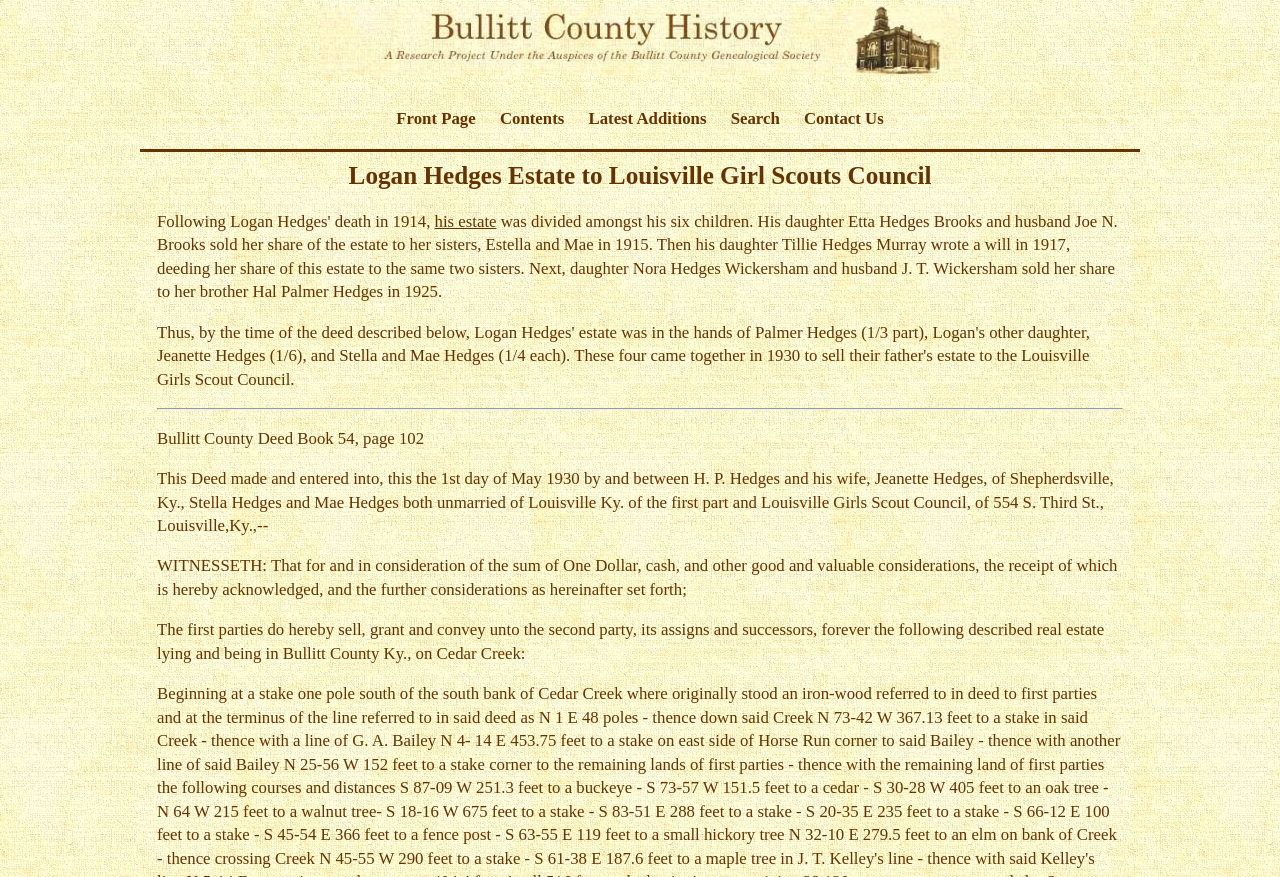Please provide the bounding box coordinate of the region that matches the element description: Latest Additions. Coordinates should be in the format (top-left x, top-left y, bottom-right x, bottom-right y) and all values should be between 0 and 1.

[0.452, 0.102, 0.56, 0.17]